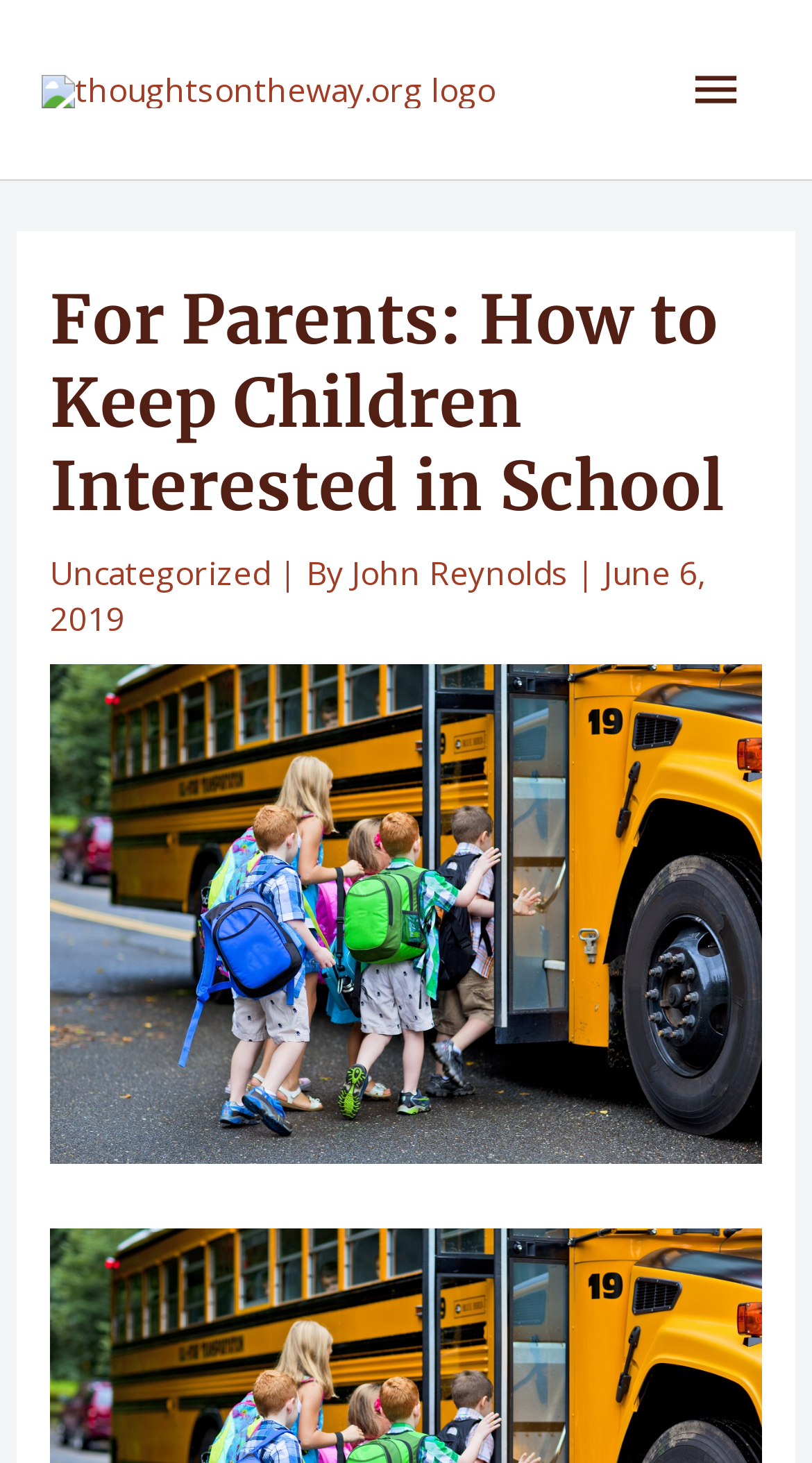Provide a single word or phrase to answer the given question: 
What is shown in the image below the title?

Children getting on the bus